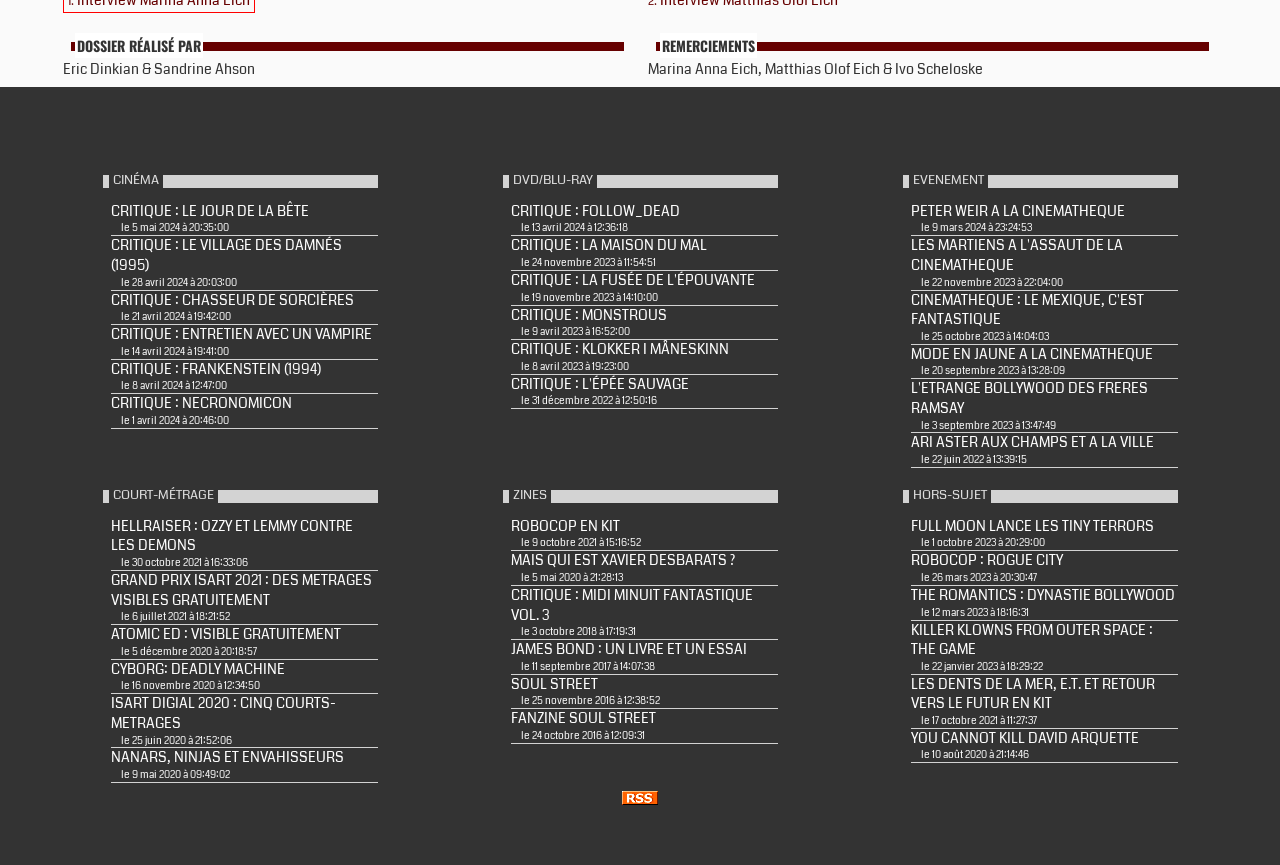Please identify the bounding box coordinates for the region that you need to click to follow this instruction: "Read the article about 'Verizon’s 4G to Be Switched On'".

None